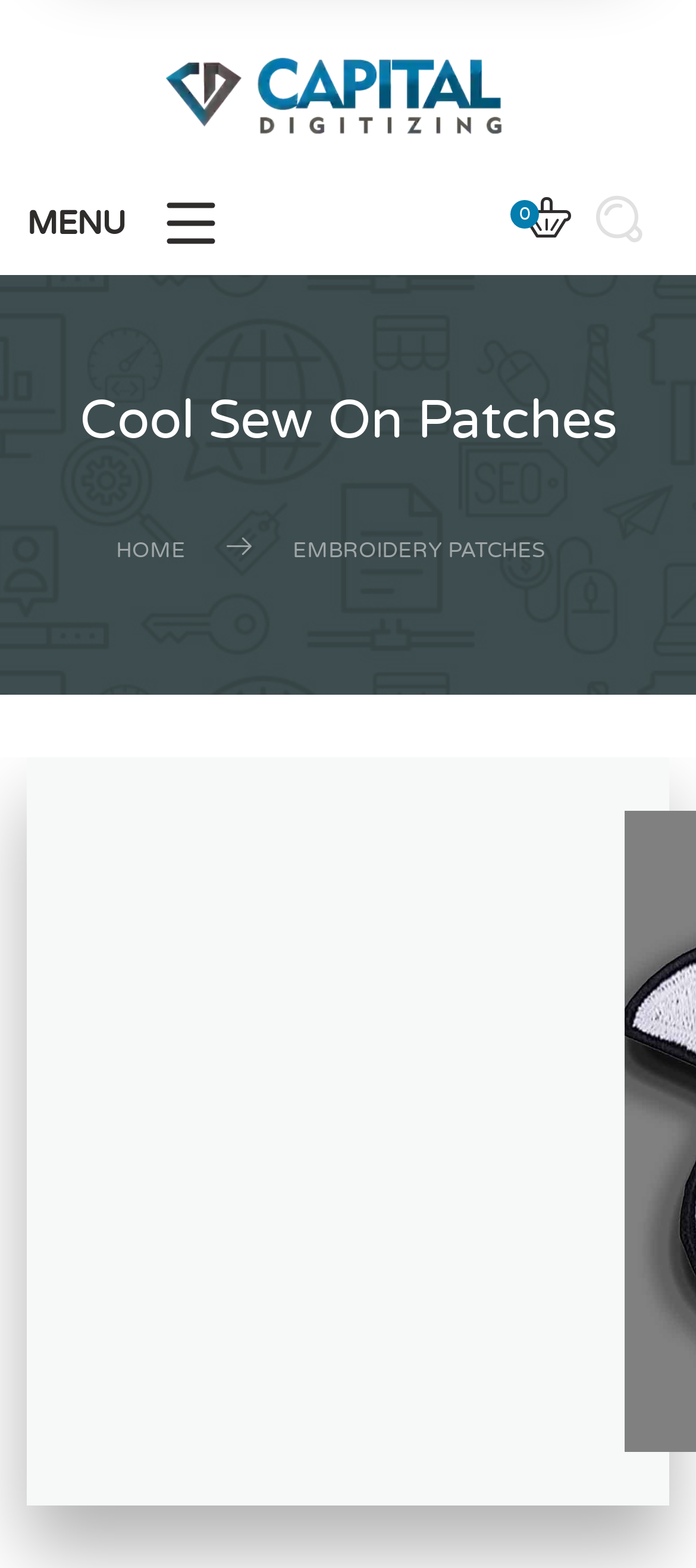How many product images are displayed?
Using the image as a reference, answer the question with a short word or phrase.

2